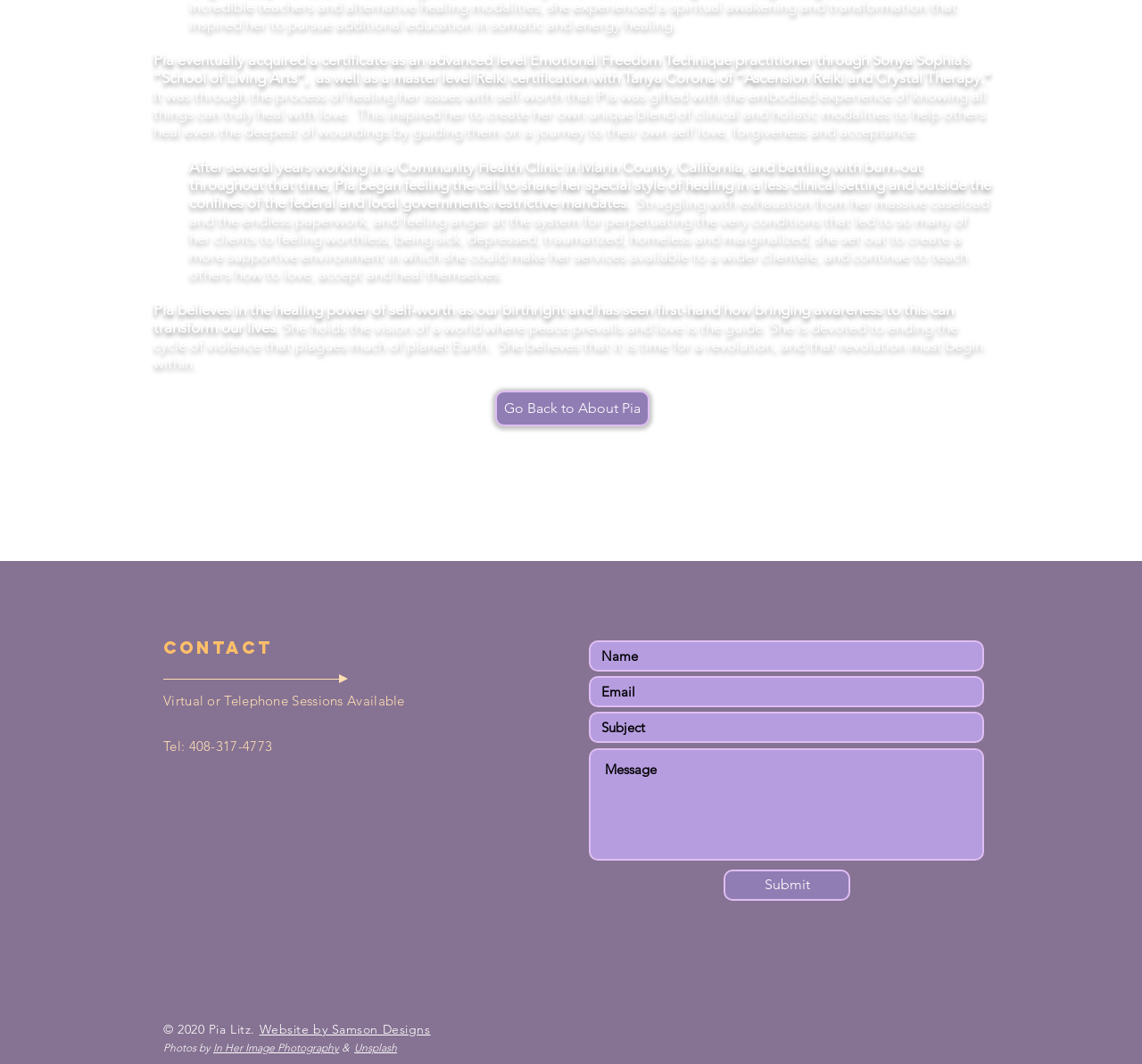Locate the bounding box coordinates of the element that should be clicked to fulfill the instruction: "Click the 'Privacy Policy' link".

None